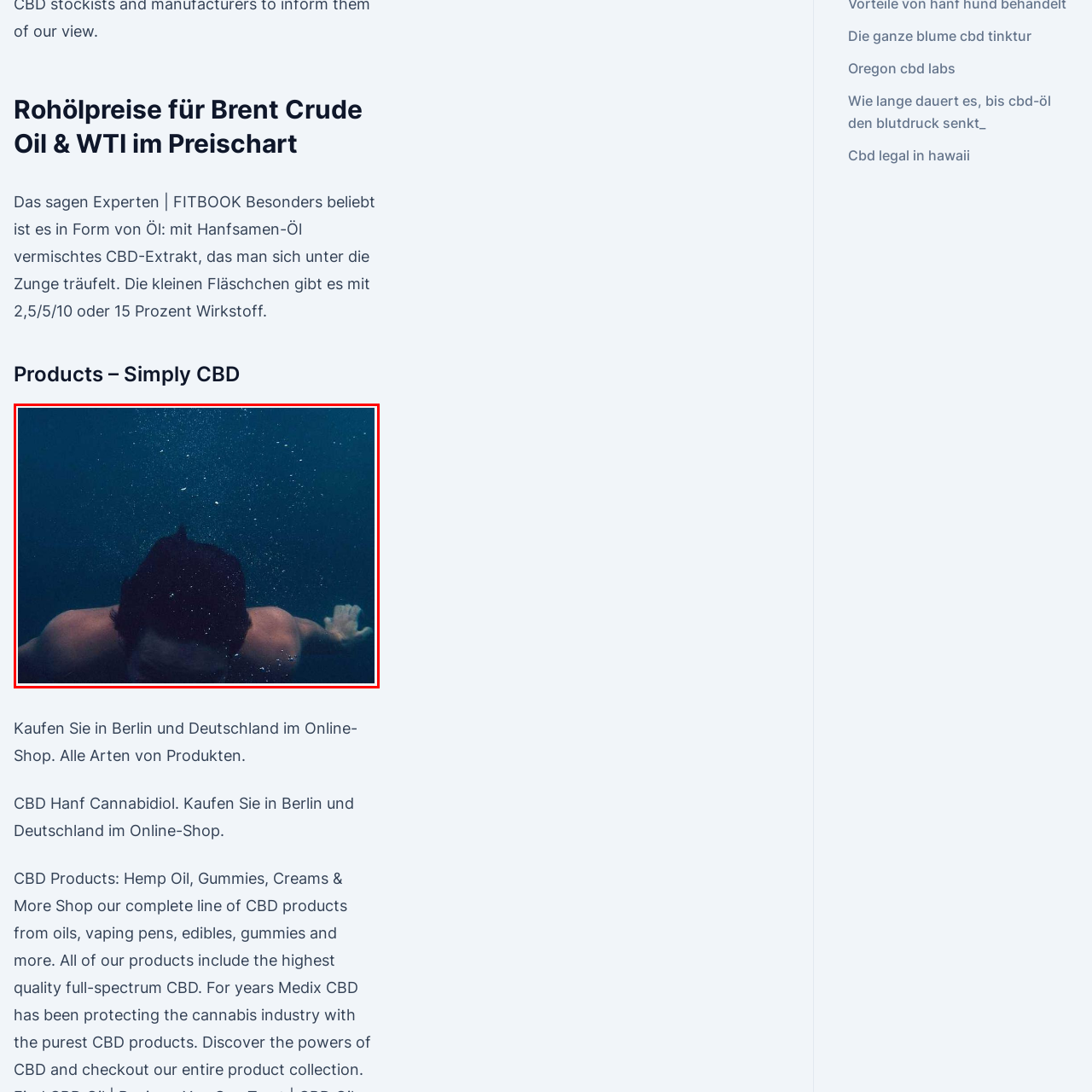What is the swimmer's head position?
Inspect the image enclosed by the red bounding box and provide a detailed and comprehensive answer to the question.

According to the caption, the swimmer's 'head is submerged', which means it is underwater and not above the surface.